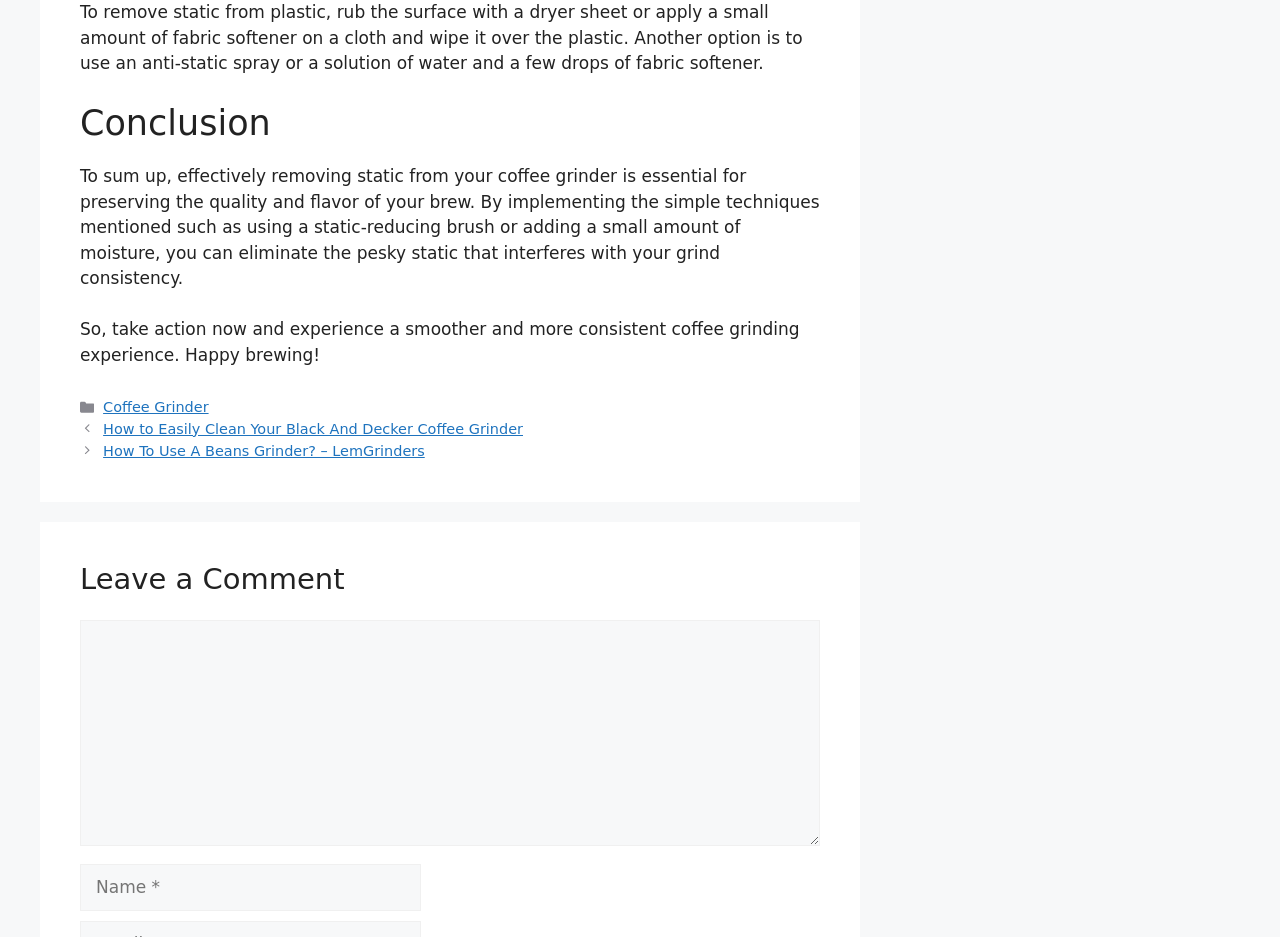Carefully examine the image and provide an in-depth answer to the question: What is the topic of the related article 'How to Easily Clean Your Black And Decker Coffee Grinder'?

The related article 'How to Easily Clean Your Black And Decker Coffee Grinder' is likely about cleaning and maintaining a coffee grinder, which is a related topic to the main article about removing static from a coffee grinder.